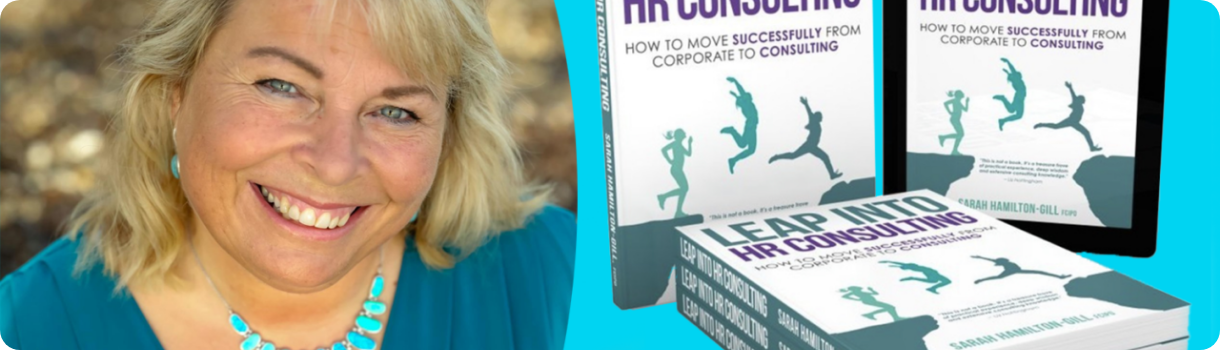Observe the image and answer the following question in detail: What is symbolized by the dynamic figures in motion on the book cover?

The caption explains that the dynamic figures in motion on the book cover symbolize the leap into a new career path, which is the central theme of the book 'Leap Into HR Consulting'.